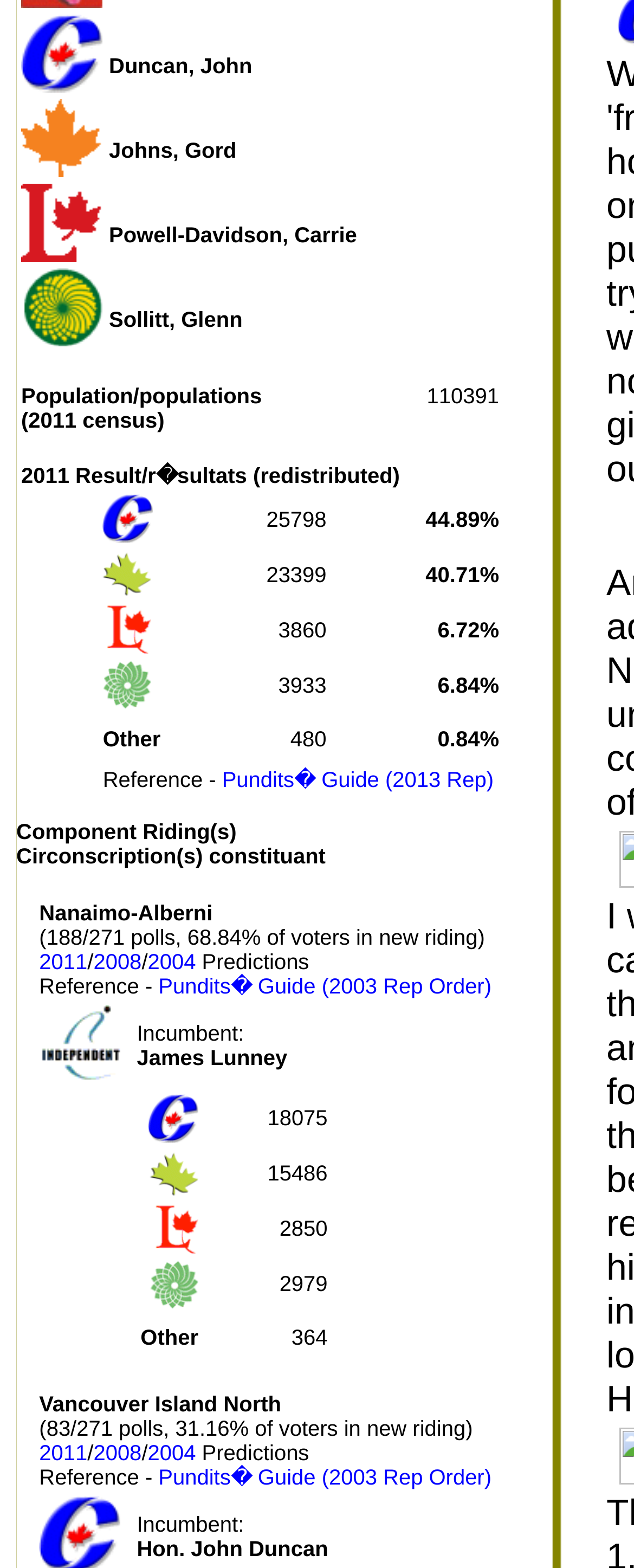Please provide the bounding box coordinates for the UI element as described: "Pundits� Guide (2003 Rep Order)". The coordinates must be four floats between 0 and 1, represented as [left, top, right, bottom].

[0.25, 0.934, 0.775, 0.95]